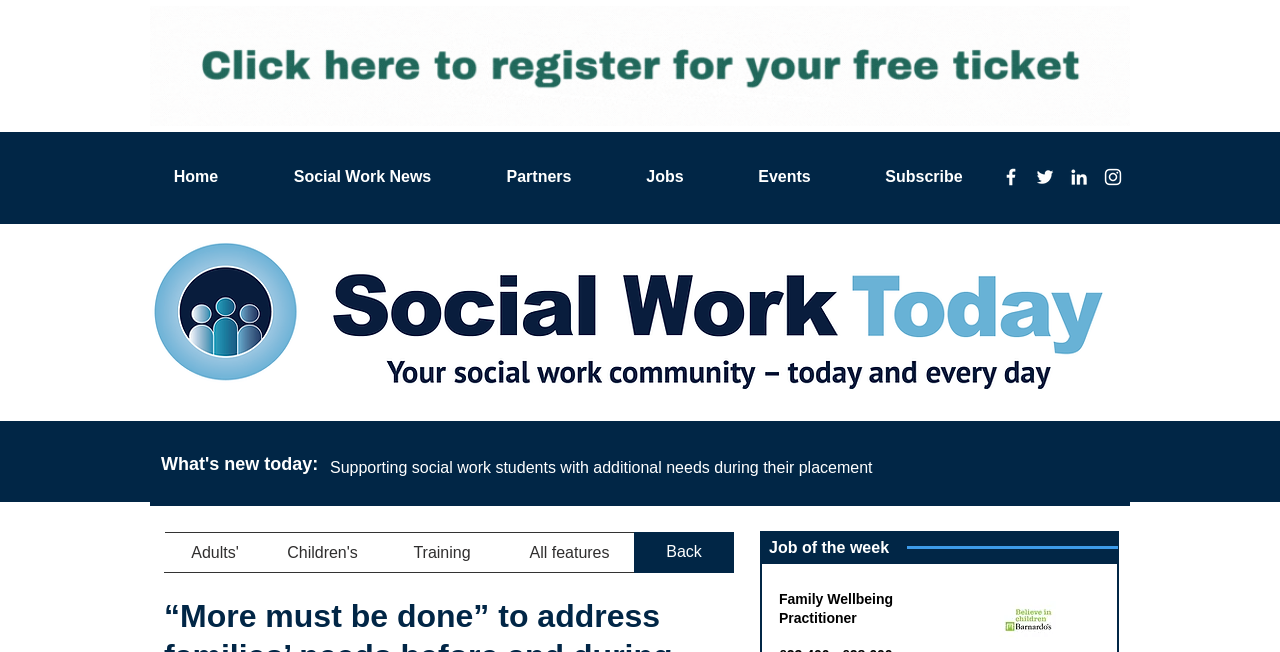Please answer the following question using a single word or phrase: What is the topic of the article?

Private law proceedings